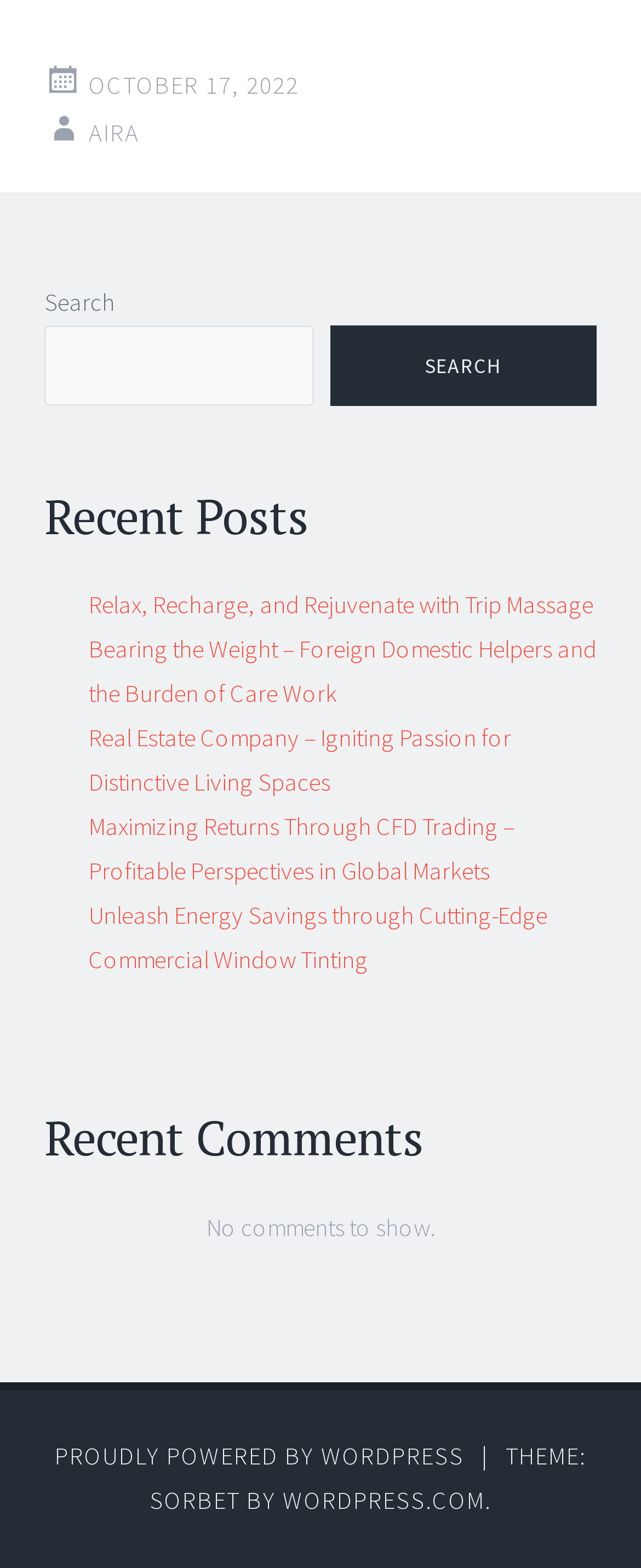Find the bounding box coordinates of the element's region that should be clicked in order to follow the given instruction: "check recent comments". The coordinates should consist of four float numbers between 0 and 1, i.e., [left, top, right, bottom].

[0.069, 0.712, 0.931, 0.74]